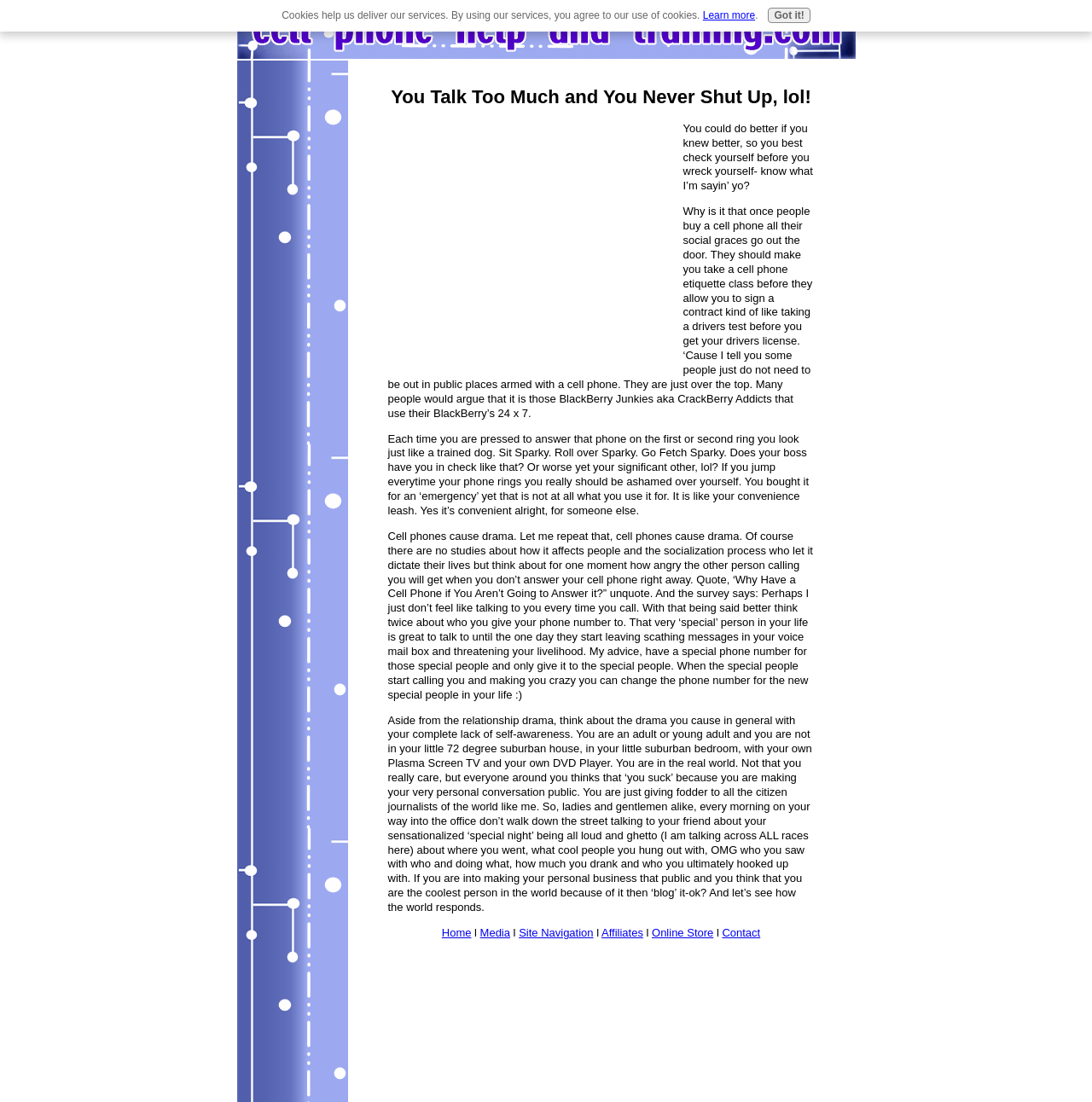Please give the bounding box coordinates of the area that should be clicked to fulfill the following instruction: "Click the 'Contact' link". The coordinates should be in the format of four float numbers from 0 to 1, i.e., [left, top, right, bottom].

[0.661, 0.841, 0.696, 0.852]